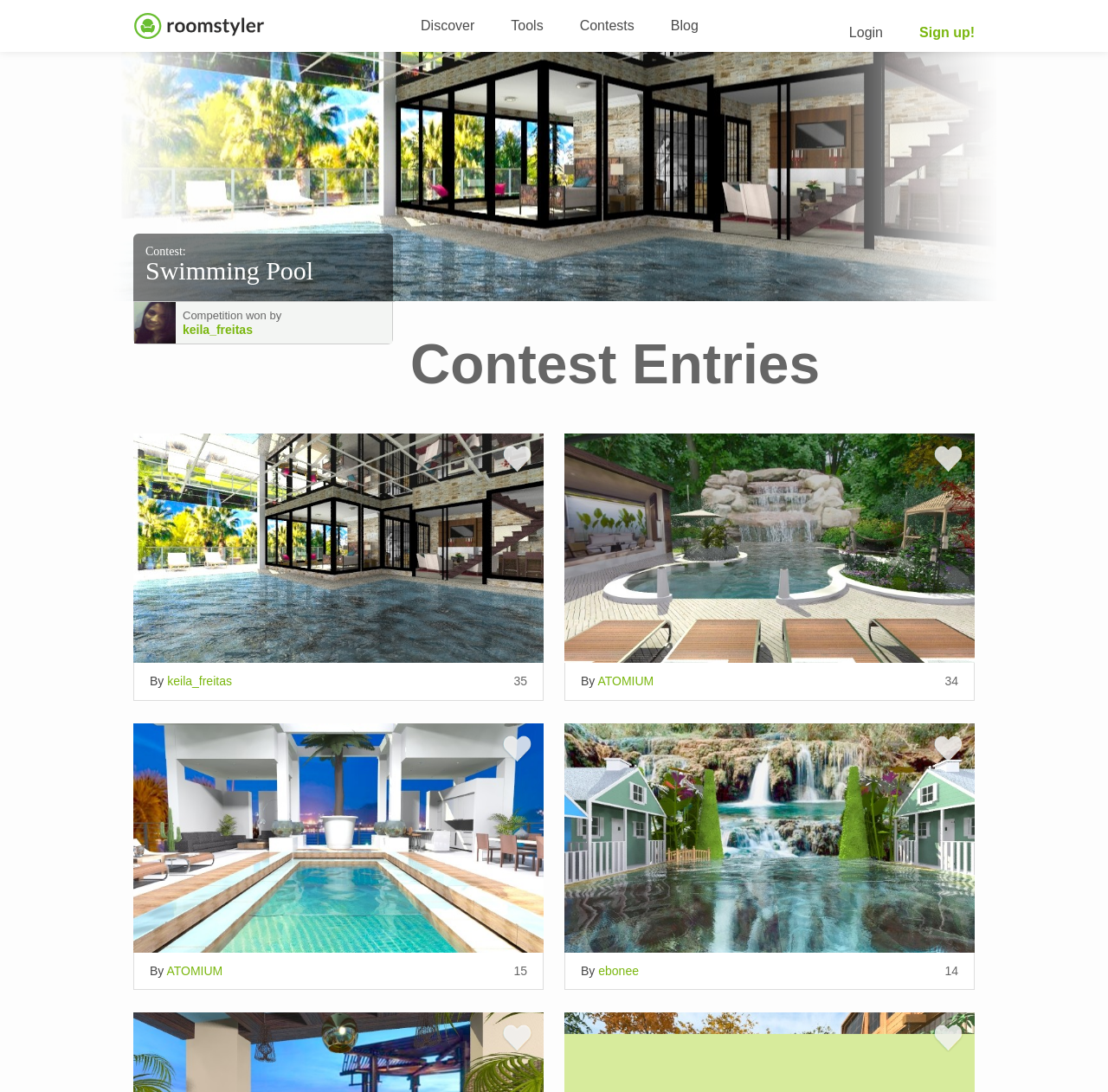Please mark the bounding box coordinates of the area that should be clicked to carry out the instruction: "Explore the 'Contests' page".

[0.523, 0.017, 0.572, 0.03]